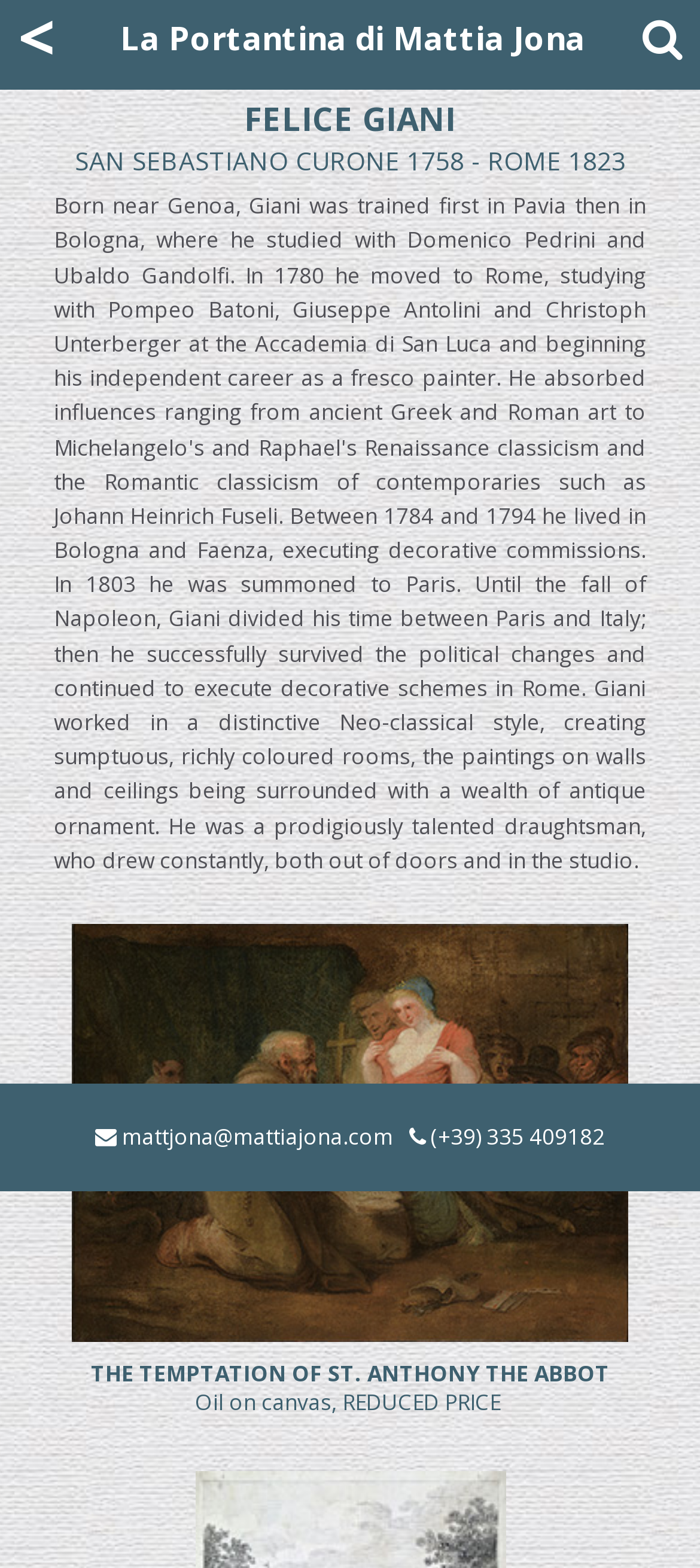Please respond to the question using a single word or phrase:
What is the phone number of the artist?

(+39) 335 409182